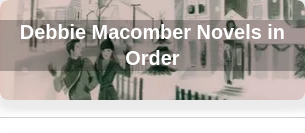Is the atmosphere in the image festive?
Kindly offer a detailed explanation using the data available in the image.

The image embodies the inviting spirit of the holiday season, which is characteristic of Debbie Macomber's storytelling, and the two figures in winter attire suggest a cozy and festive atmosphere.